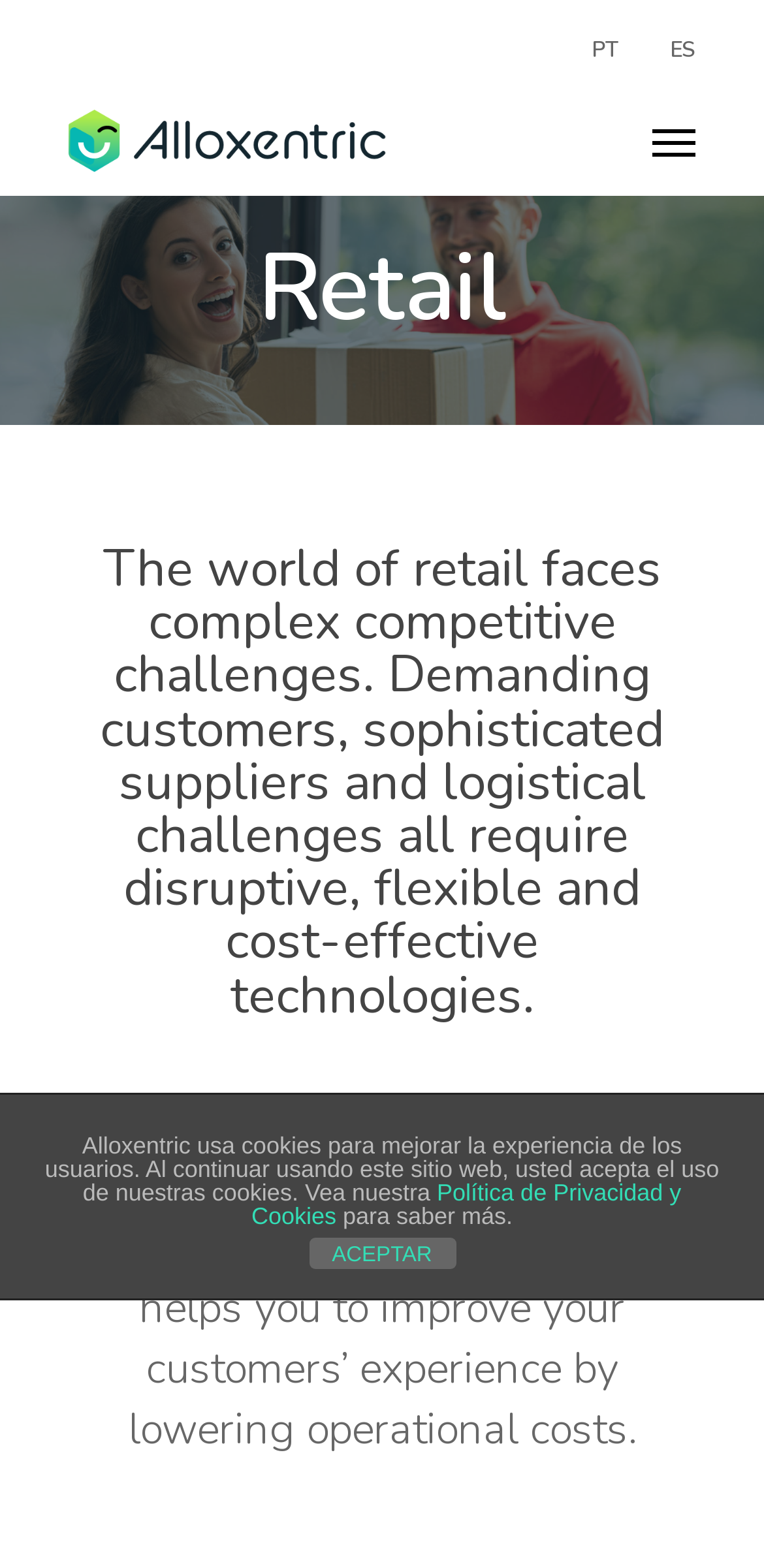With reference to the image, please provide a detailed answer to the following question: What language is the webpage currently in?

The language of the webpage can be determined by the presence of the link element with the text 'ES' which is likely to represent the Spanish language option. This element is located at the top right of the webpage.